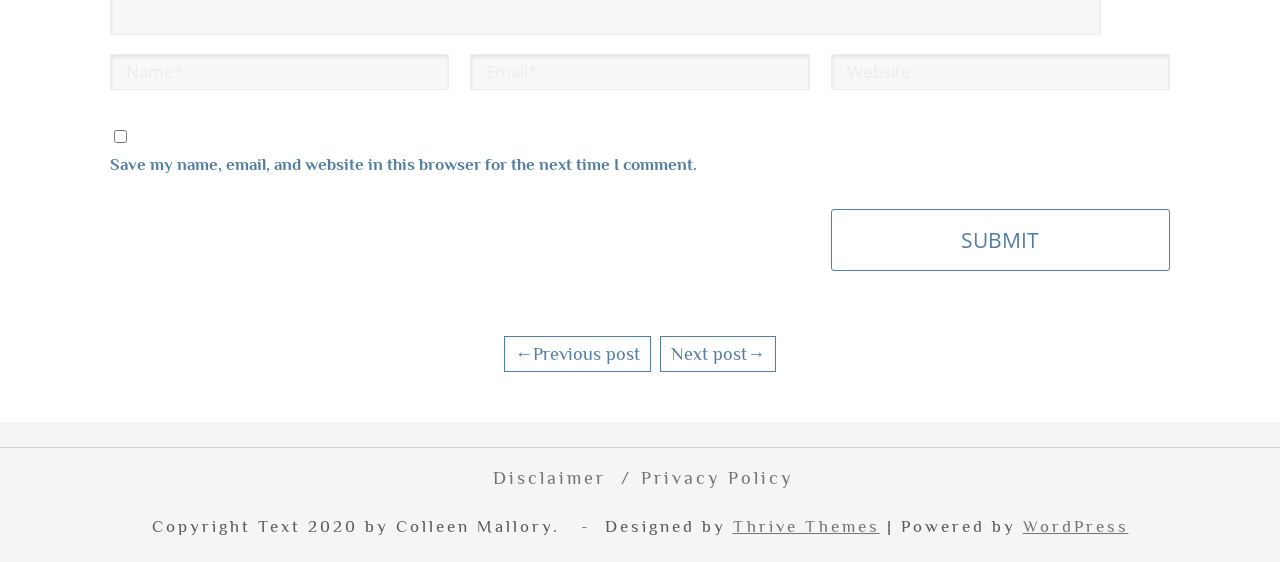Respond with a single word or short phrase to the following question: 
What is the text of the copyright statement?

Copyright Text 2020 by Colleen Mallory.